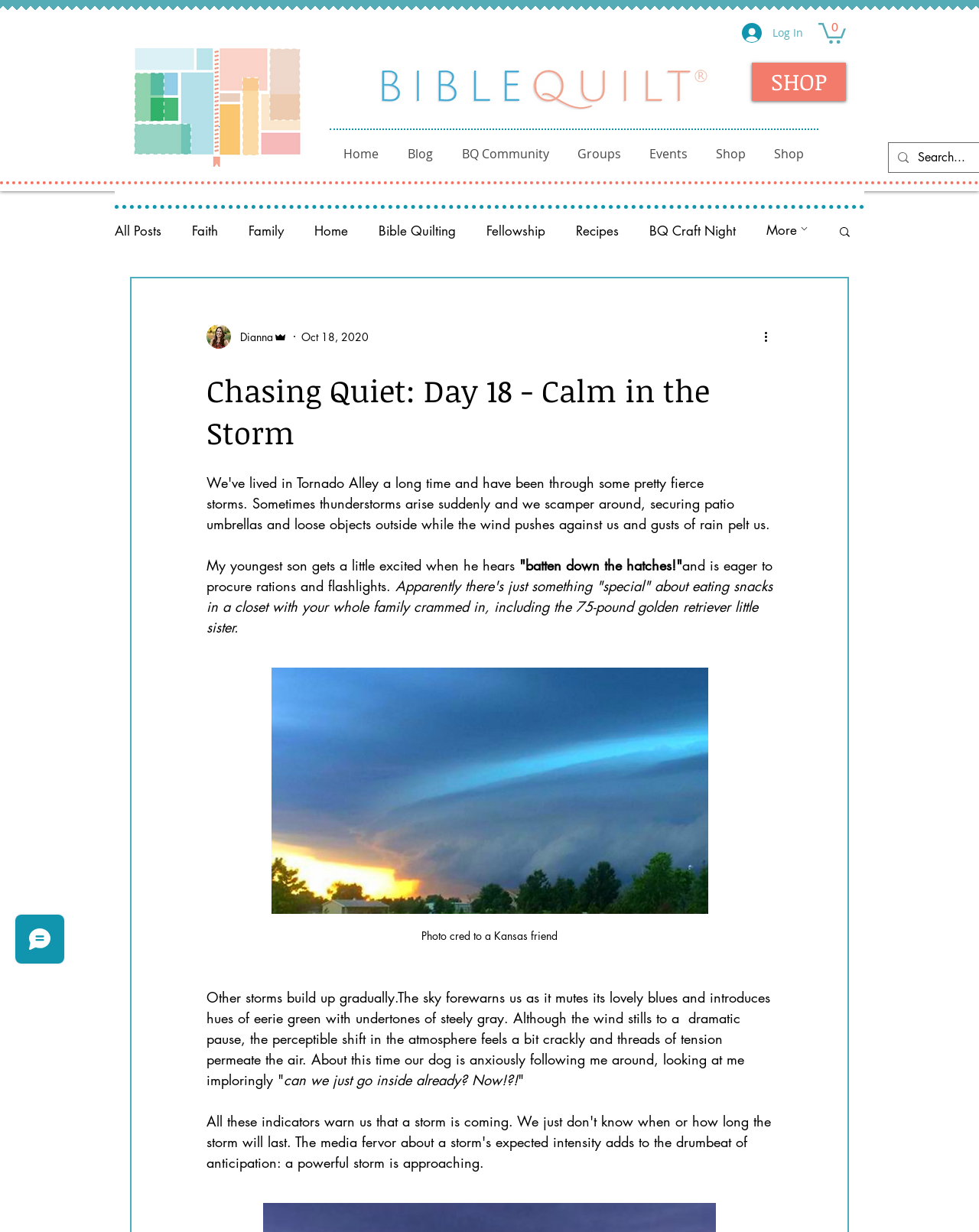Locate the bounding box coordinates of the area to click to fulfill this instruction: "Click the 'More actions' button". The bounding box should be presented as four float numbers between 0 and 1, in the order [left, top, right, bottom].

[0.778, 0.266, 0.797, 0.281]